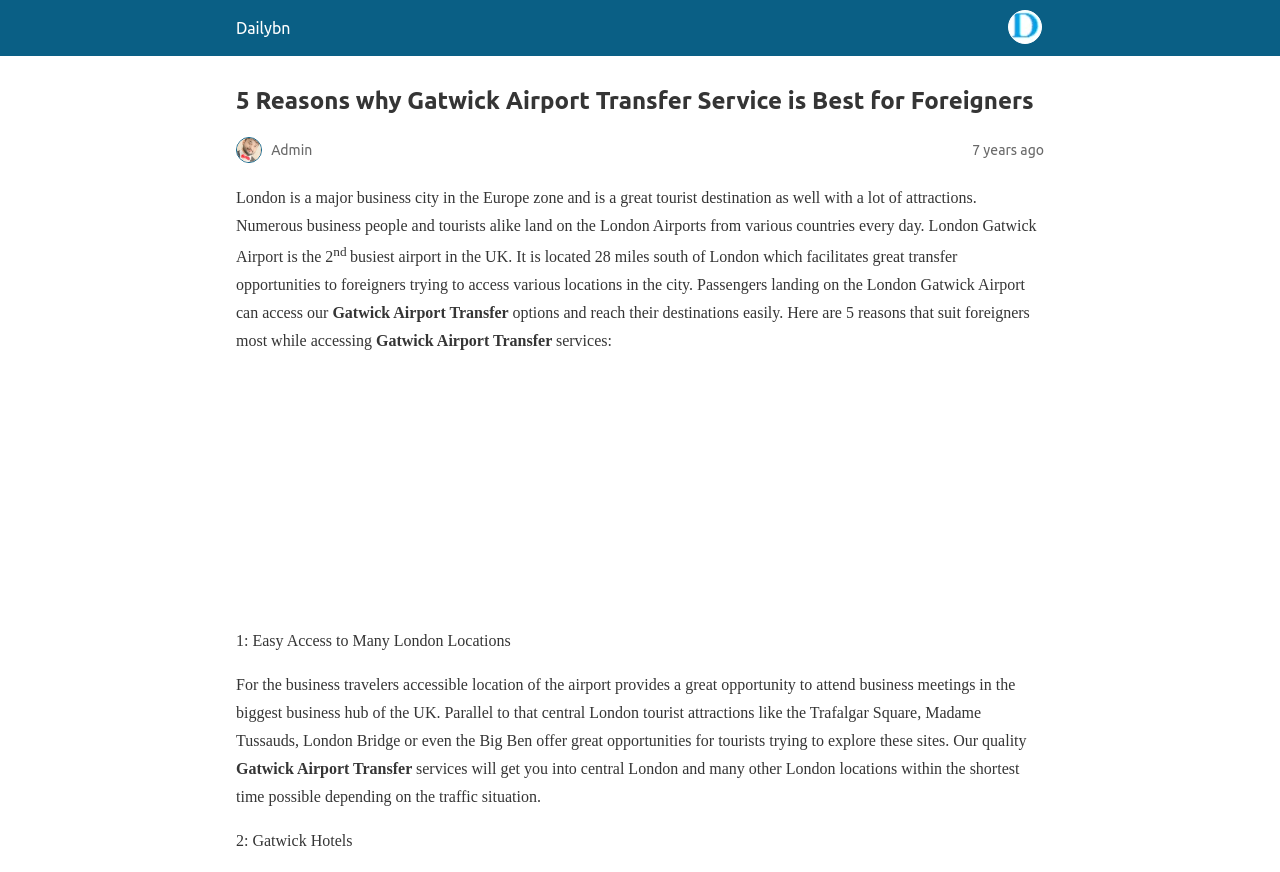How long does it take to reach central London using the Gatwick Airport Transfer service? From the image, respond with a single word or brief phrase.

Shortest time possible